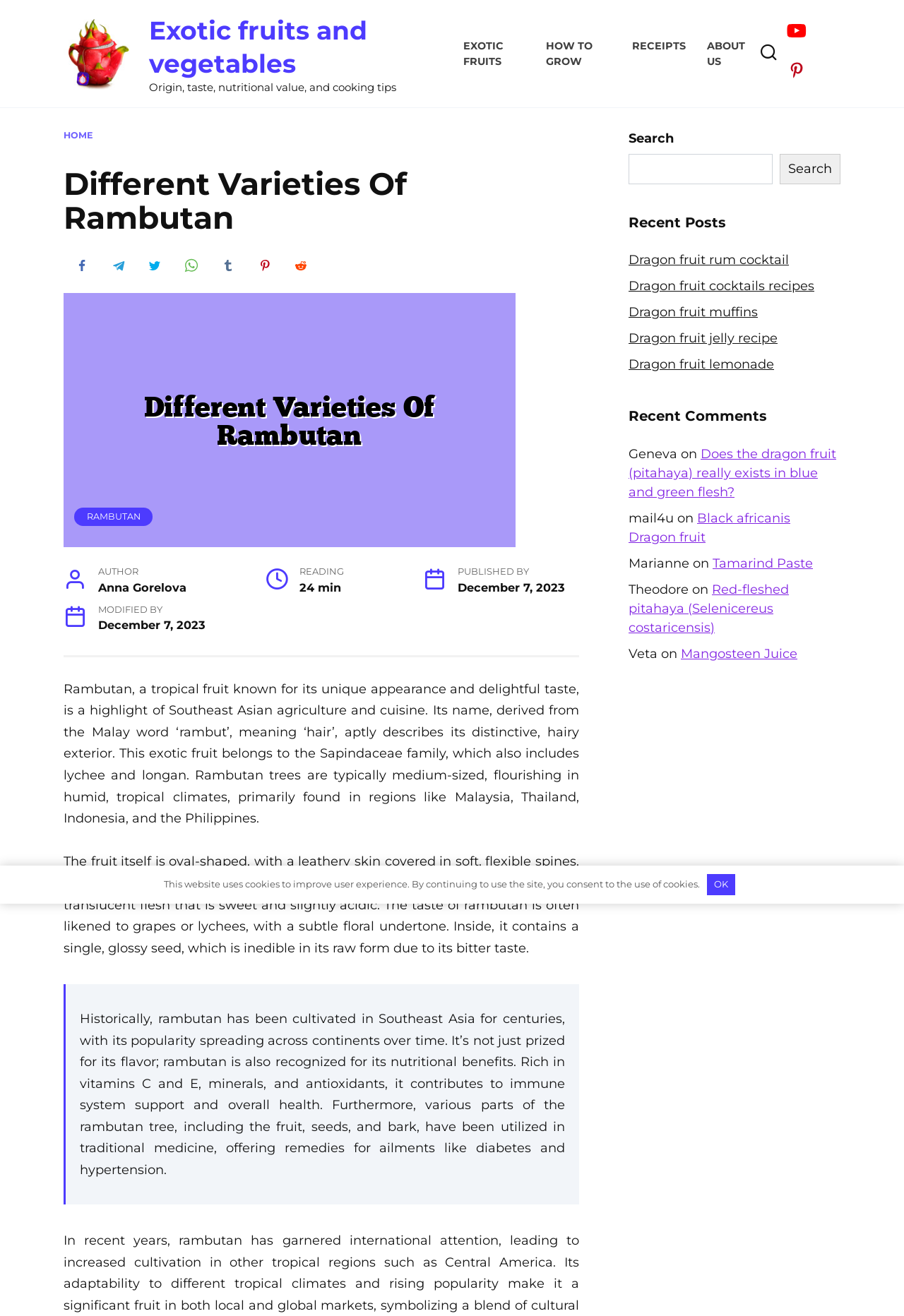Determine the bounding box coordinates in the format (top-left x, top-left y, bottom-right x, bottom-right y). Ensure all values are floating point numbers between 0 and 1. Identify the bounding box of the UI element described by: Dragon fruit rum cocktail

[0.695, 0.192, 0.873, 0.203]